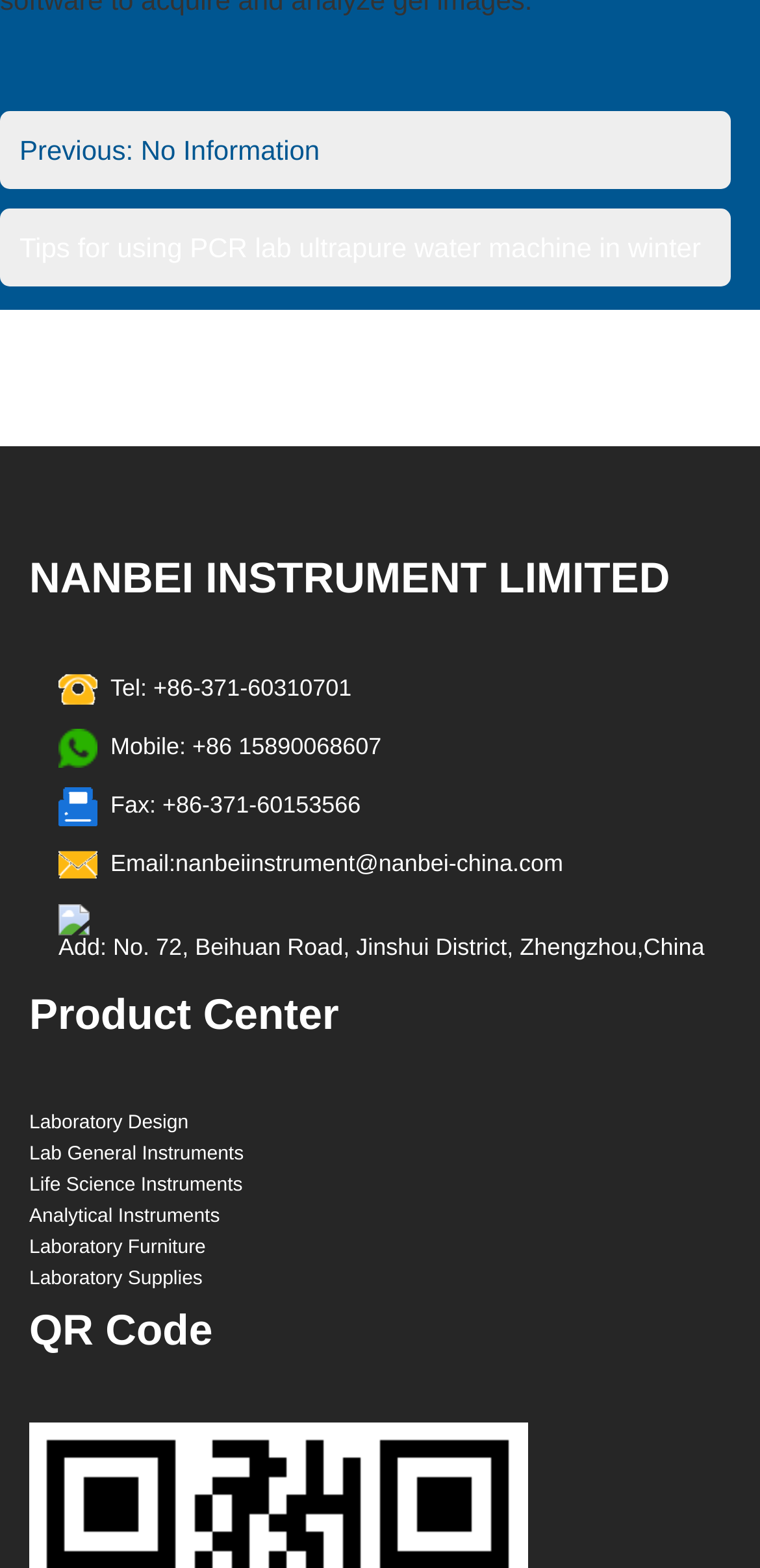How many links are there under 'Product Center'?
Please answer the question as detailed as possible based on the image.

The links under 'Product Center' can be found in the link elements located at the middle of the webpage. There are six links in total, including 'Laboratory Design', 'Lab General Instruments', 'Life Science Instruments', 'Analytical Instruments', 'Laboratory Furniture', and 'Laboratory Supplies'.